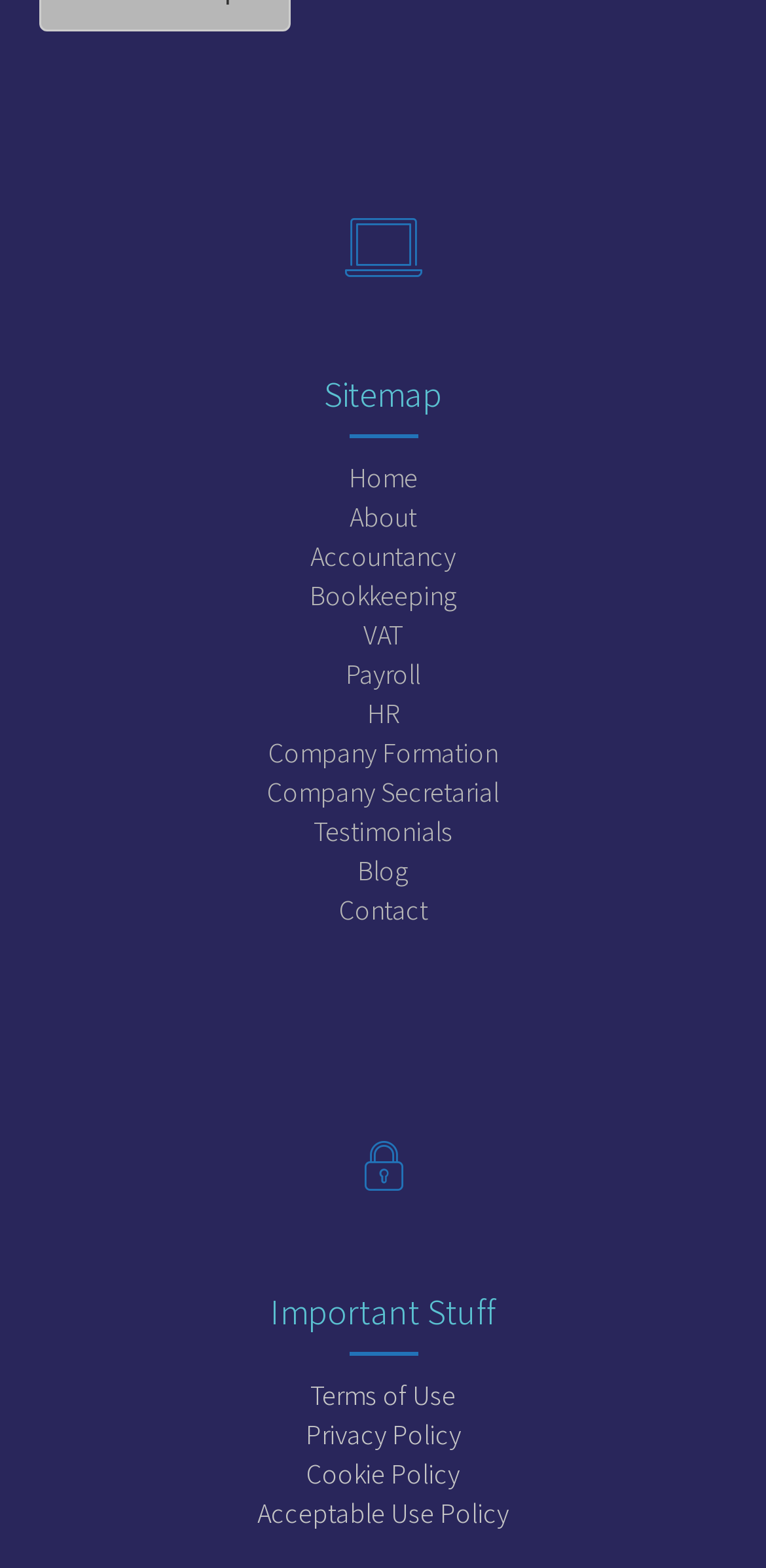What is the first link in the 'Important Stuff' section?
Based on the image, please offer an in-depth response to the question.

I looked at the links under the 'Important Stuff' heading and found that the first link is 'Terms of Use', which is located at the top of the section.